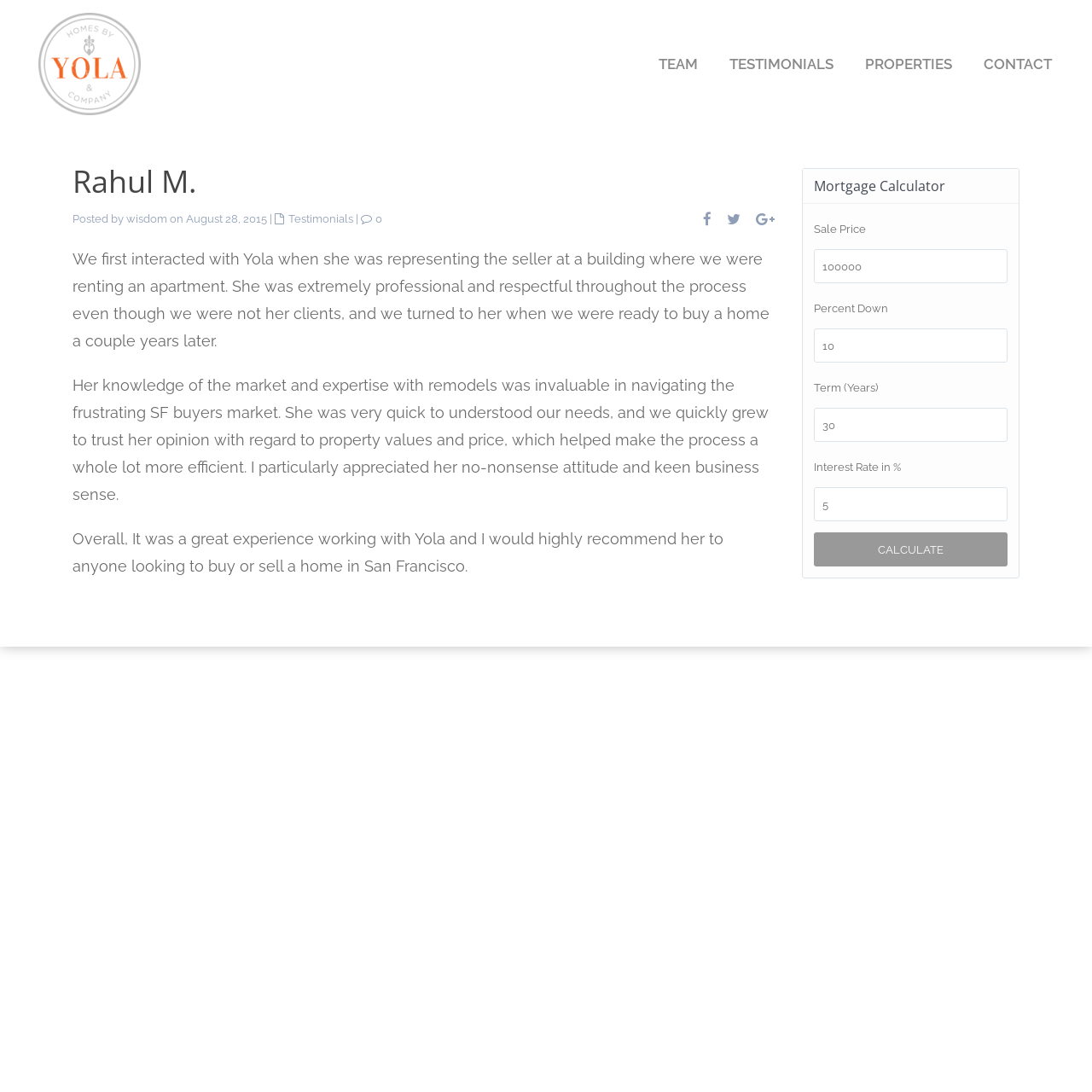Show the bounding box coordinates for the HTML element described as: "Testimonials".

[0.264, 0.194, 0.323, 0.206]